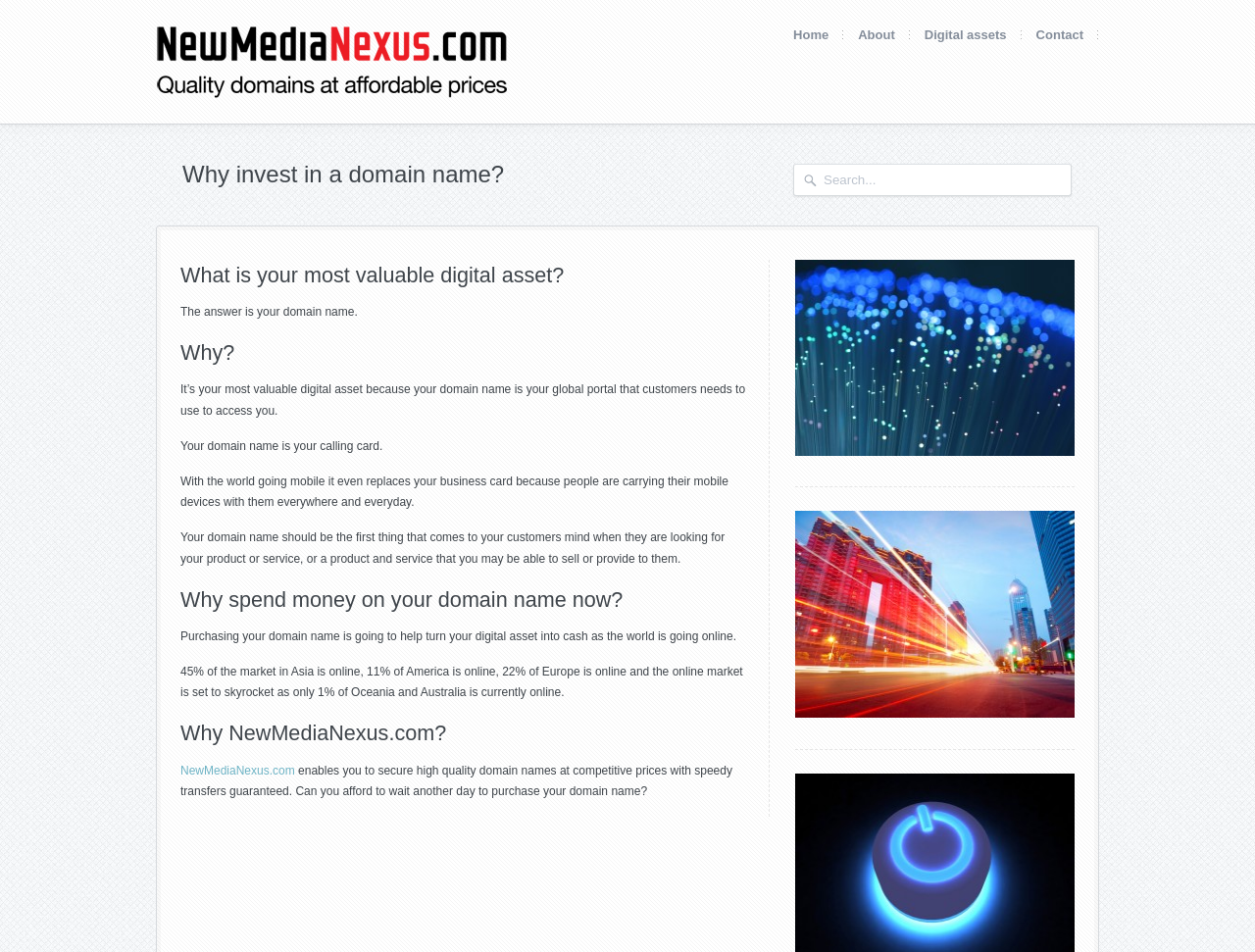Reply to the question with a single word or phrase:
What percentage of the market in Asia is online?

45%